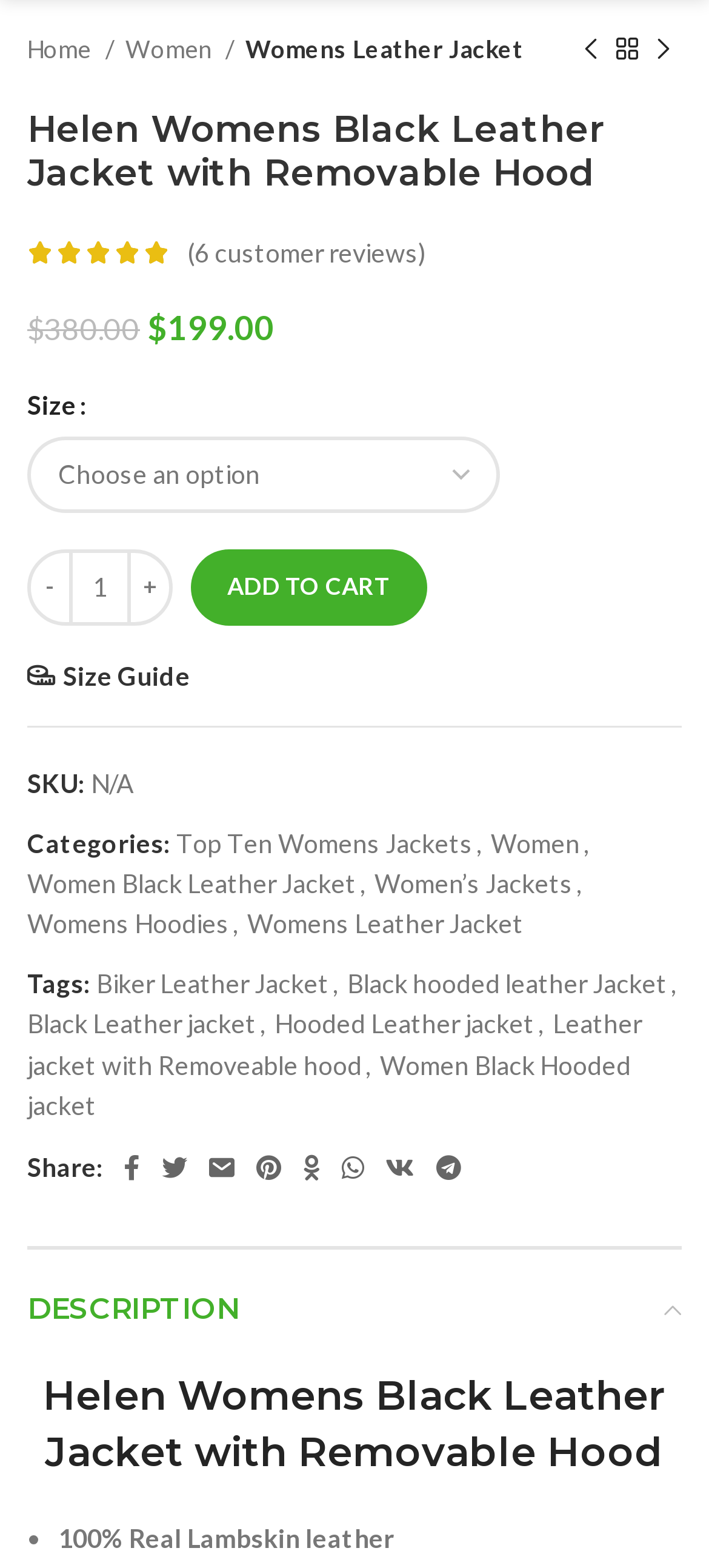Locate the bounding box coordinates of the area where you should click to accomplish the instruction: "Click the 'ADD TO CART' button".

[0.269, 0.35, 0.603, 0.399]